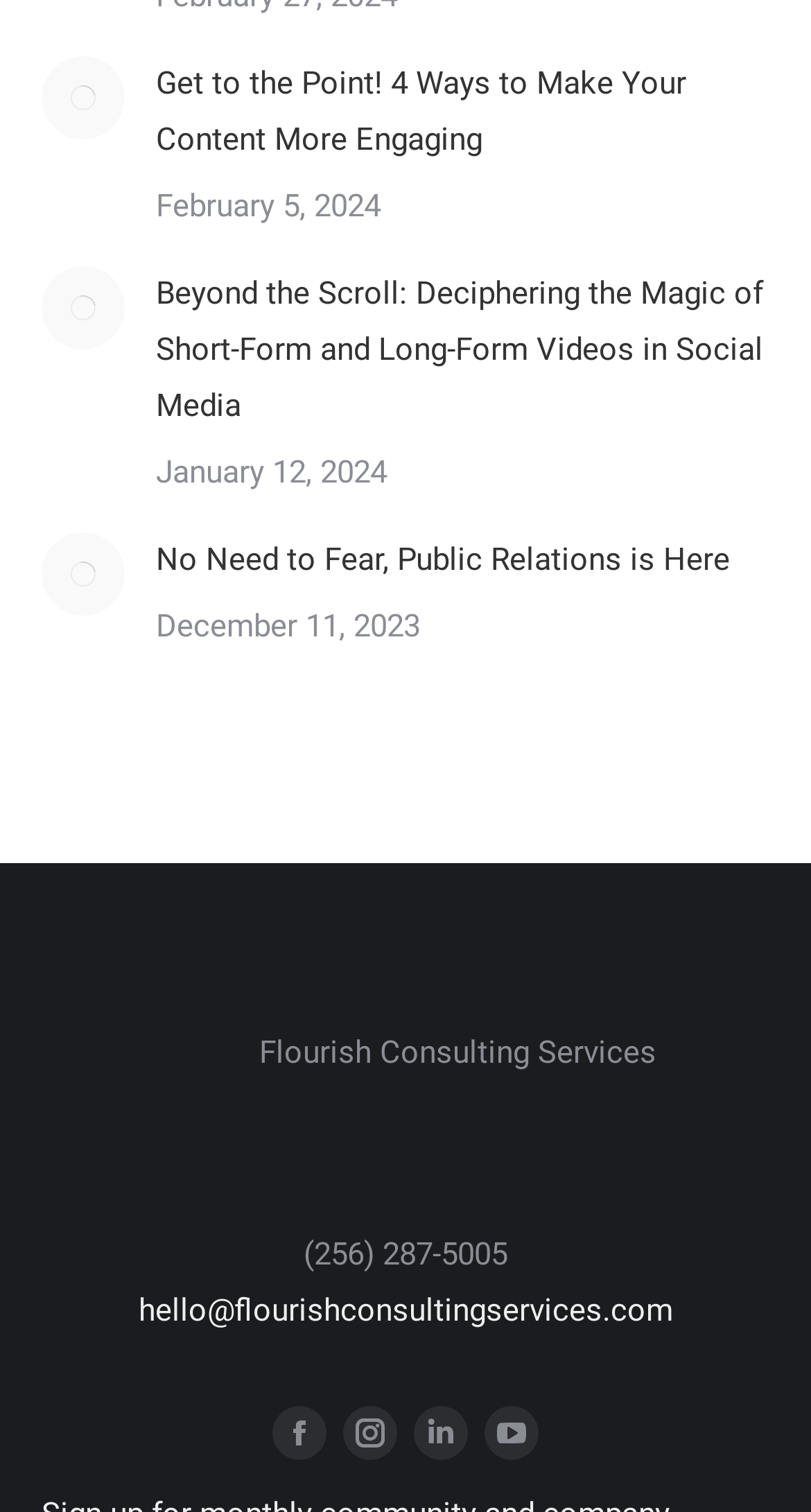Find the bounding box of the element with the following description: "parent_node: Flourish Consulting Services". The coordinates must be four float numbers between 0 and 1, formatted as [left, top, right, bottom].

[0.191, 0.725, 0.319, 0.75]